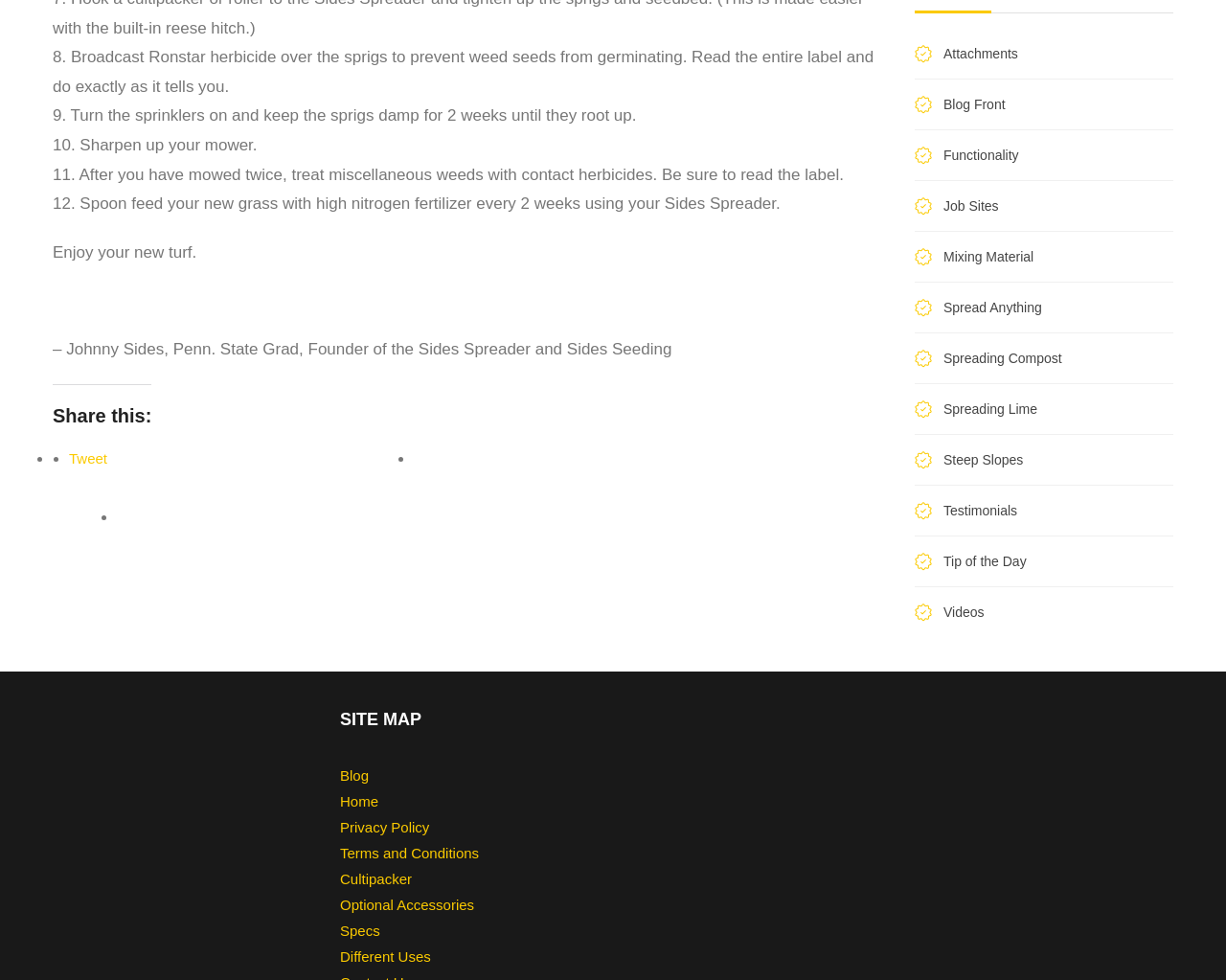Determine the bounding box coordinates of the clickable area required to perform the following instruction: "Click on 'Tweet'". The coordinates should be represented as four float numbers between 0 and 1: [left, top, right, bottom].

[0.056, 0.459, 0.088, 0.476]